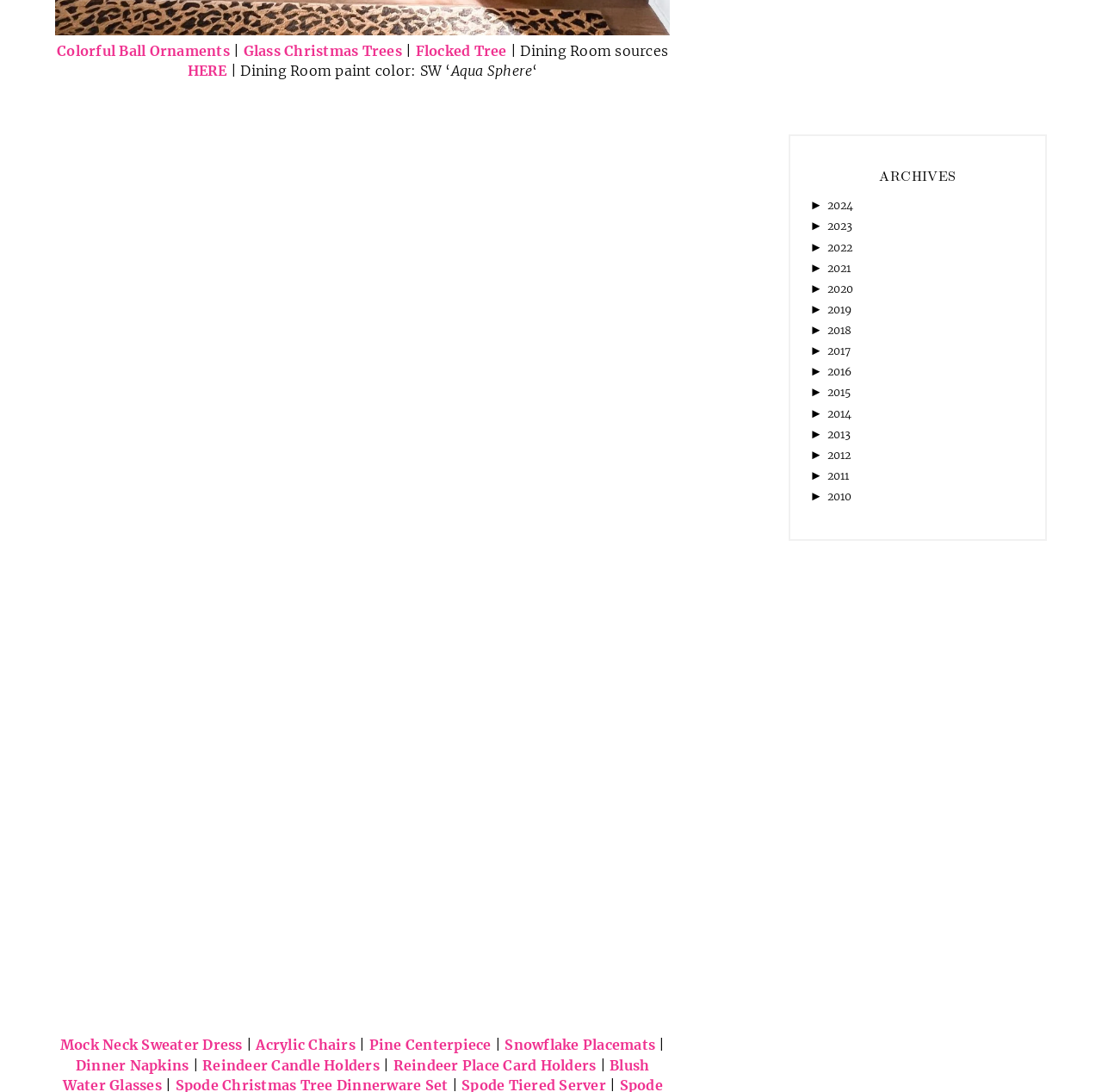Please identify the bounding box coordinates of the element's region that I should click in order to complete the following instruction: "Click on the 'Uncategorized' link". The bounding box coordinates consist of four float numbers between 0 and 1, i.e., [left, top, right, bottom].

None